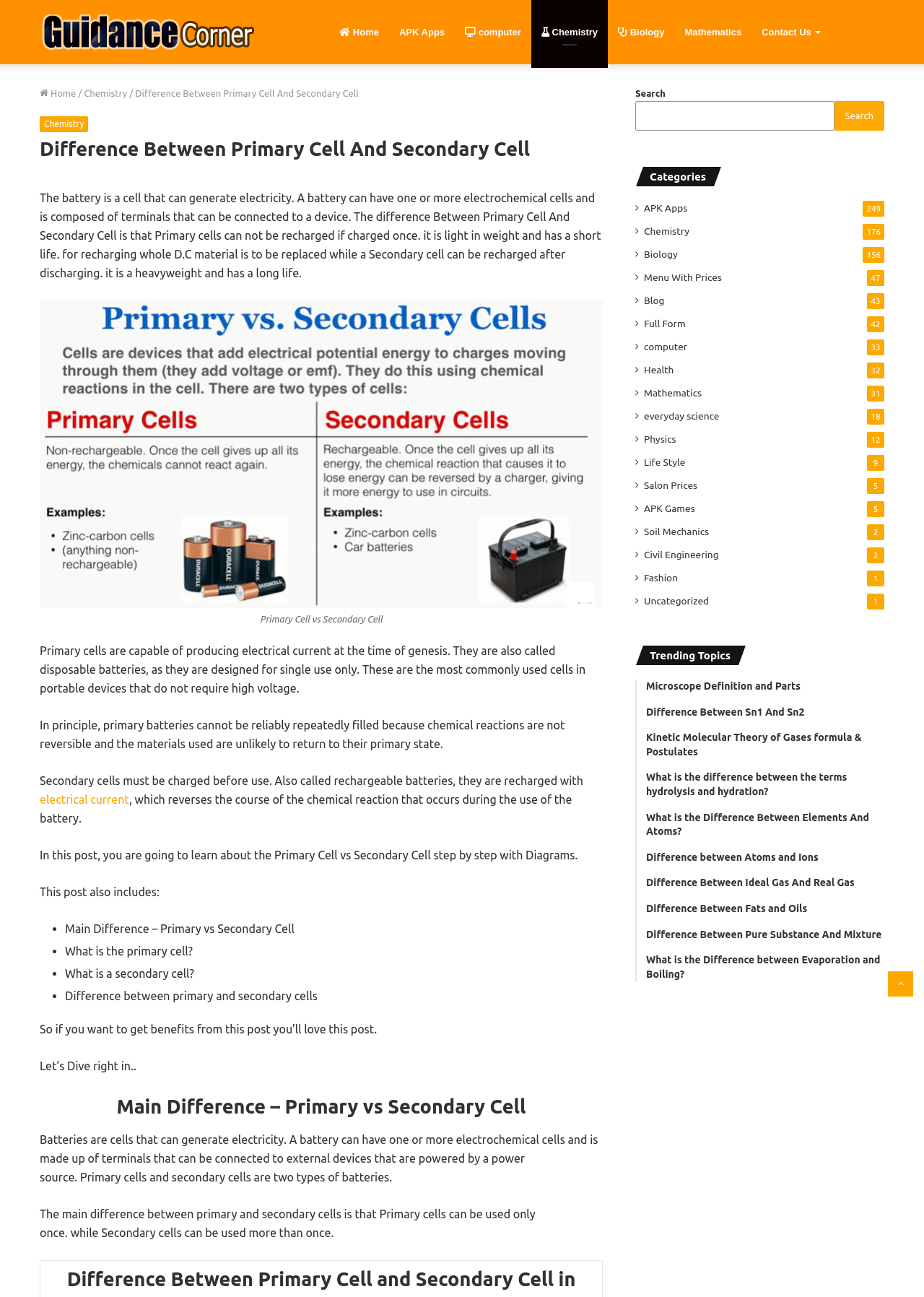Highlight the bounding box coordinates of the element you need to click to perform the following instruction: "Click on the Das Progressive Zentrum link."

None